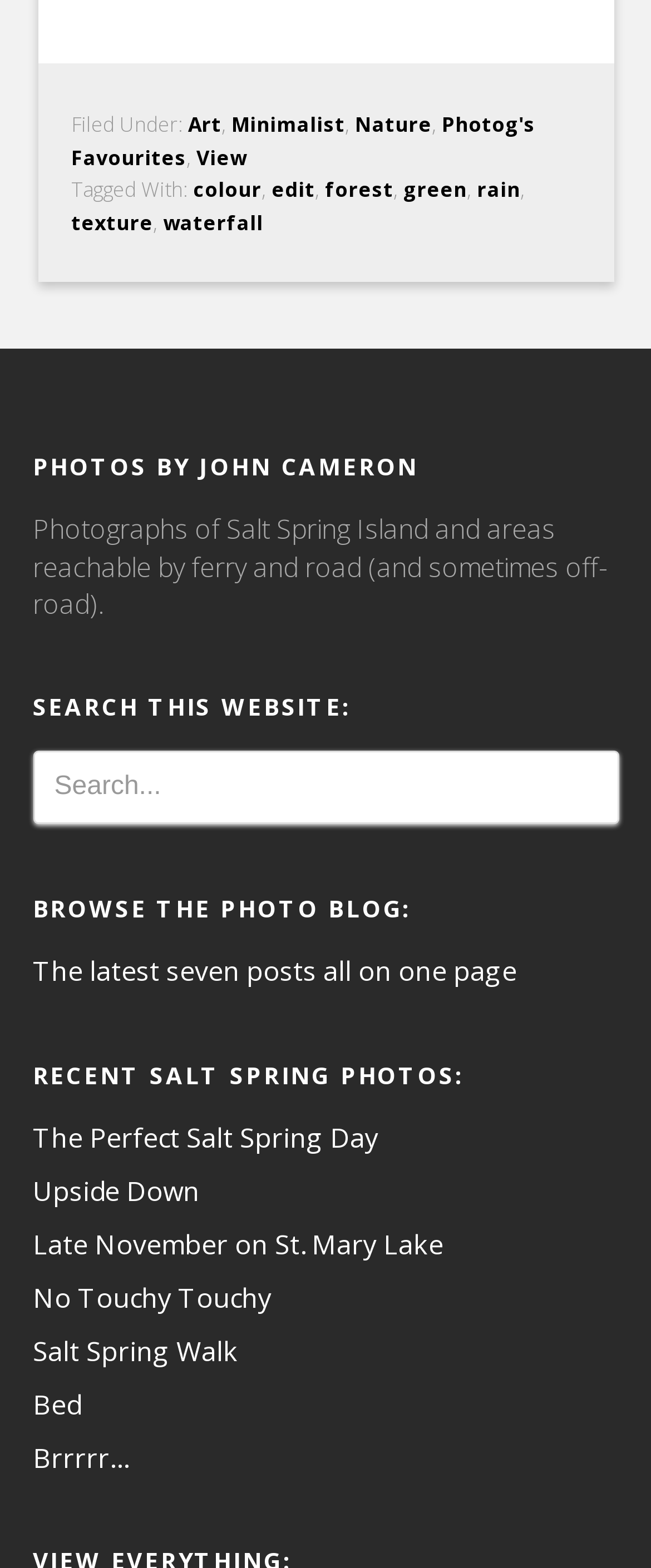What is the photographer's name?
Provide an in-depth answer to the question, covering all aspects.

The photographer's name is mentioned in the heading 'PHOTOS BY JOHN CAMERON' which is located at the top of the webpage.